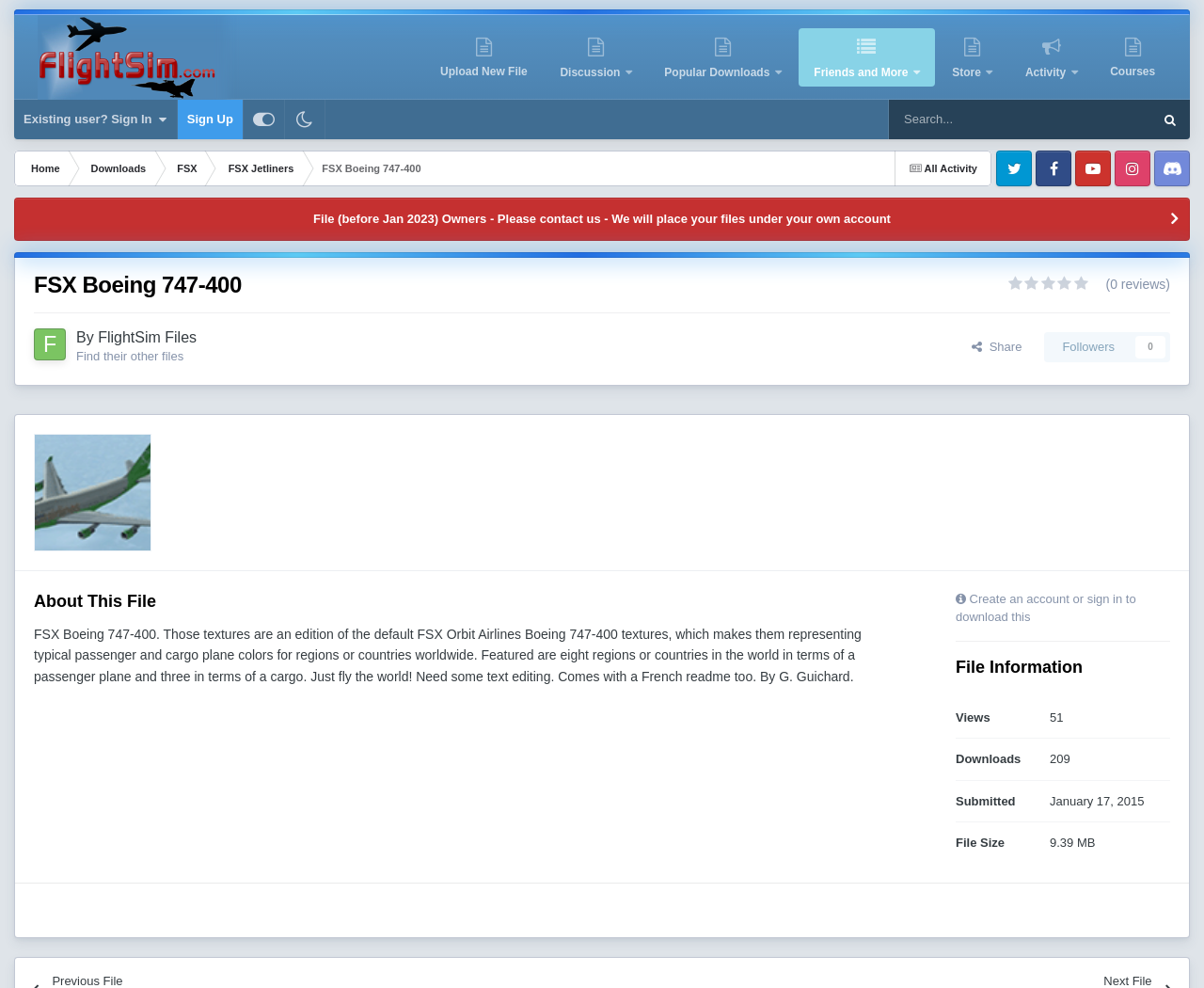Who is the author of this file?
Using the information presented in the image, please offer a detailed response to the question.

I found the answer by reading the static text 'FSX Boeing 747-400. Those textures are an edition of the default FSX Orbit Airlines Boeing 747-400 textures, which makes them representing typical passenger and cargo plane colors for regions or countries worldwide. Featured are eight regions or countries in the world in terms of a passenger plane and three in terms of a cargo. Just fly the world! Need some text editing. Comes with a French readme too. By G. Guichard.' which provides information about the author.